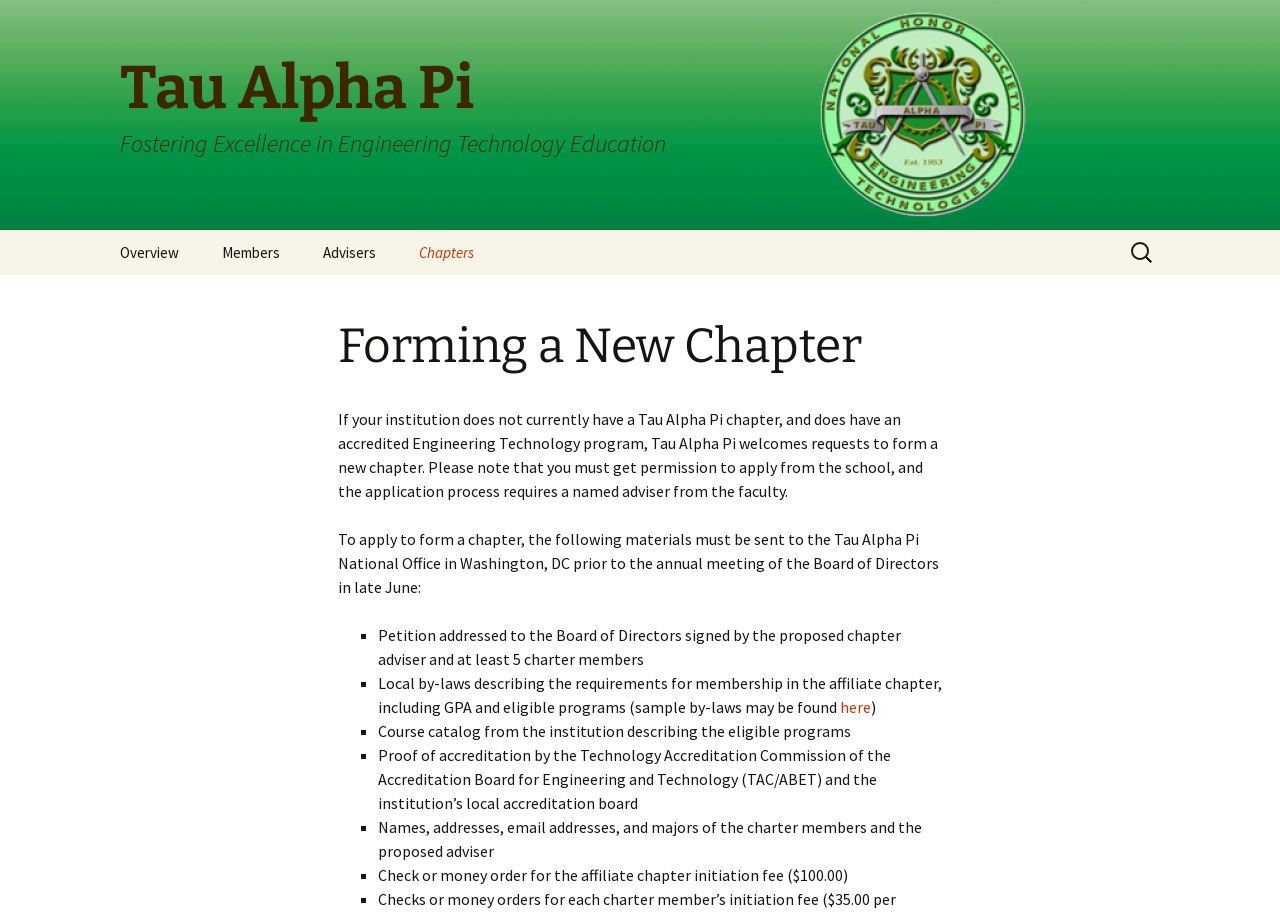Please identify the bounding box coordinates of the element's region that should be clicked to execute the following instruction: "Click on the 'Overview' link". The bounding box coordinates must be four float numbers between 0 and 1, i.e., [left, top, right, bottom].

[0.078, 0.252, 0.155, 0.301]